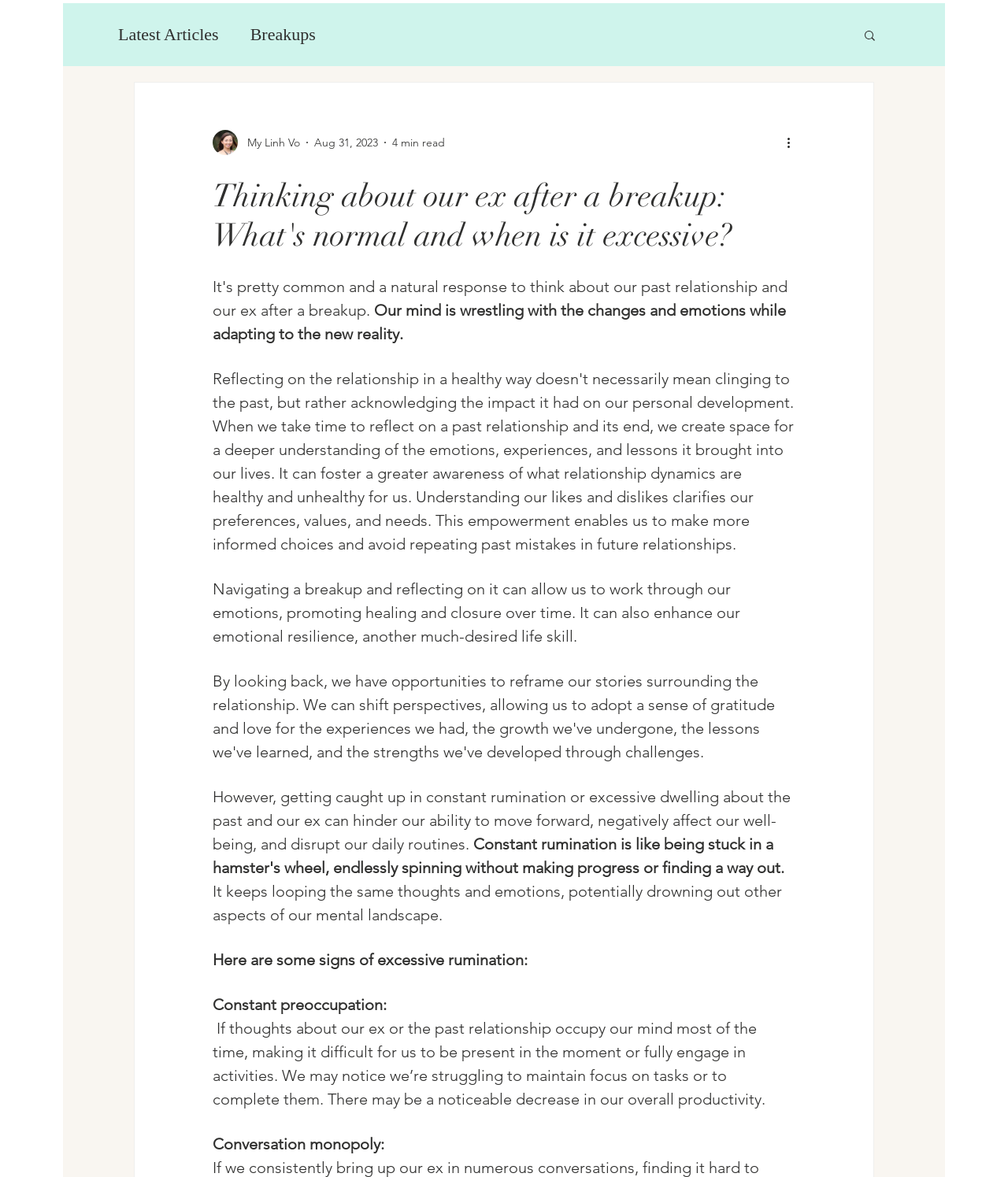Locate the bounding box of the UI element described by: "Home Products & Services" in the given webpage screenshot.

None